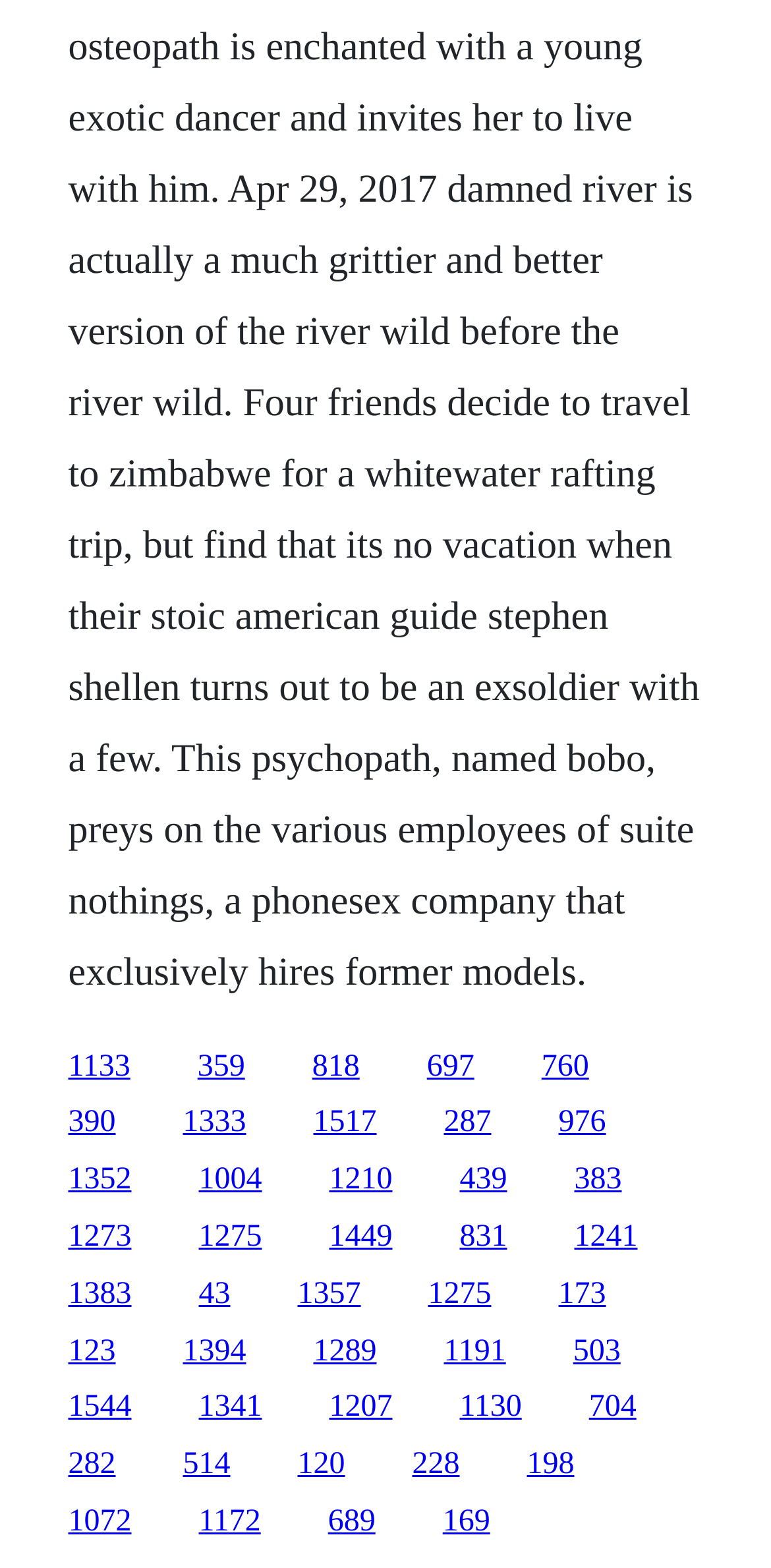Identify the bounding box coordinates for the UI element that matches this description: "1172".

[0.258, 0.96, 0.338, 0.981]